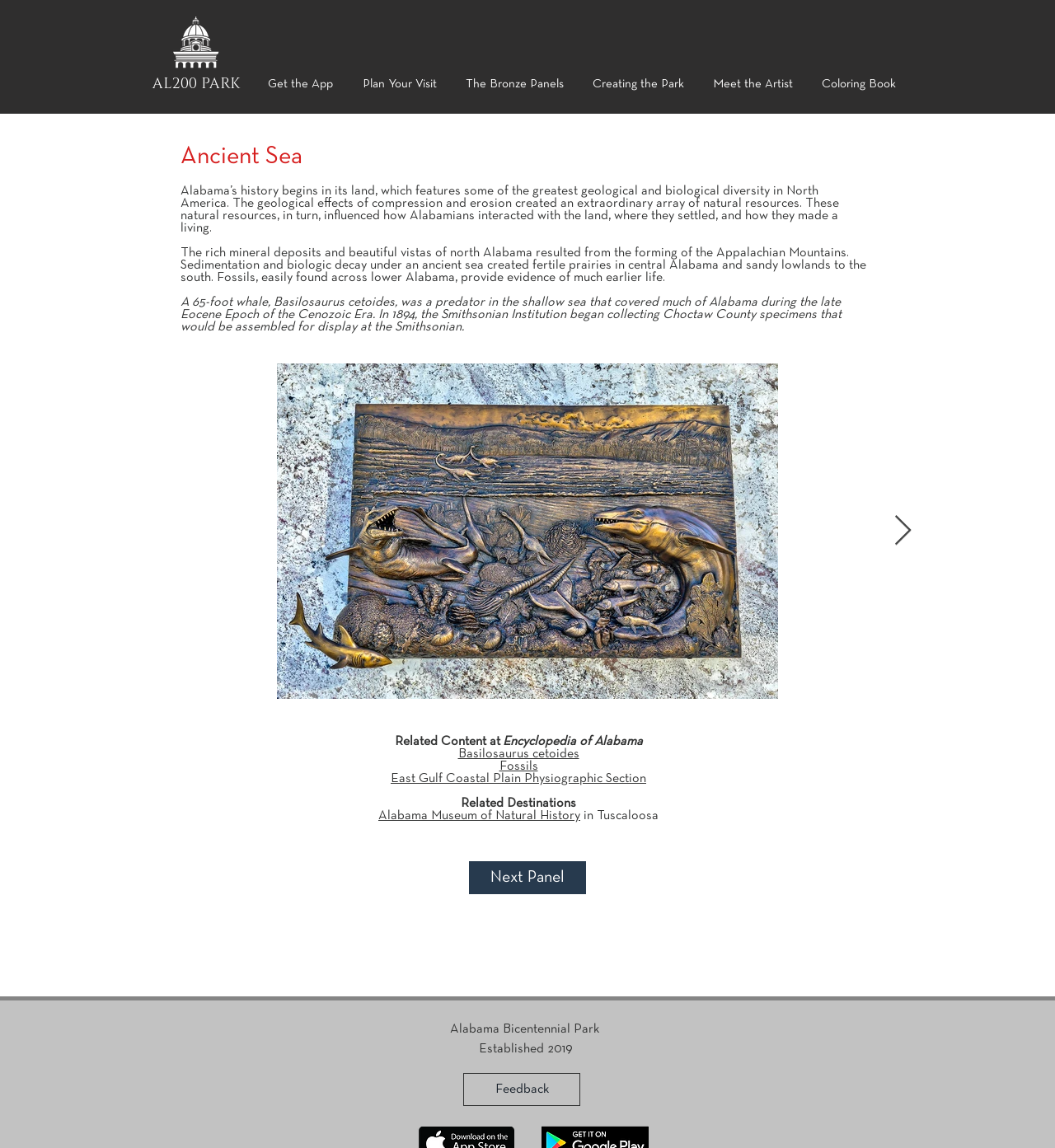Provide a one-word or one-phrase answer to the question:
What is the era when the whale Basilosaurus cetoides lived?

Late Eocene Epoch of the Cenozoic Era